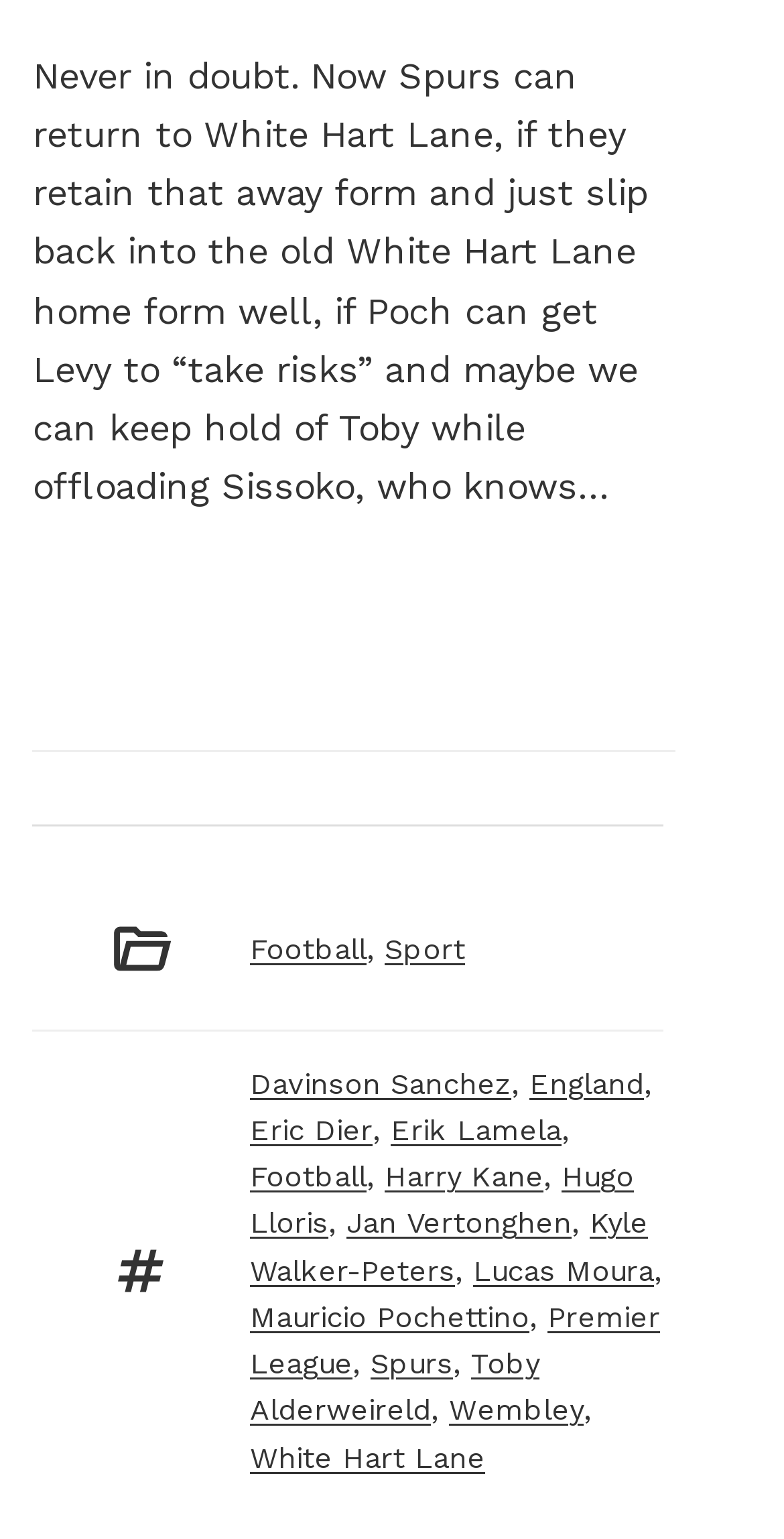Can you find the bounding box coordinates for the element to click on to achieve the instruction: "View the article tagged with Davinson Sanchez"?

[0.319, 0.692, 0.652, 0.715]